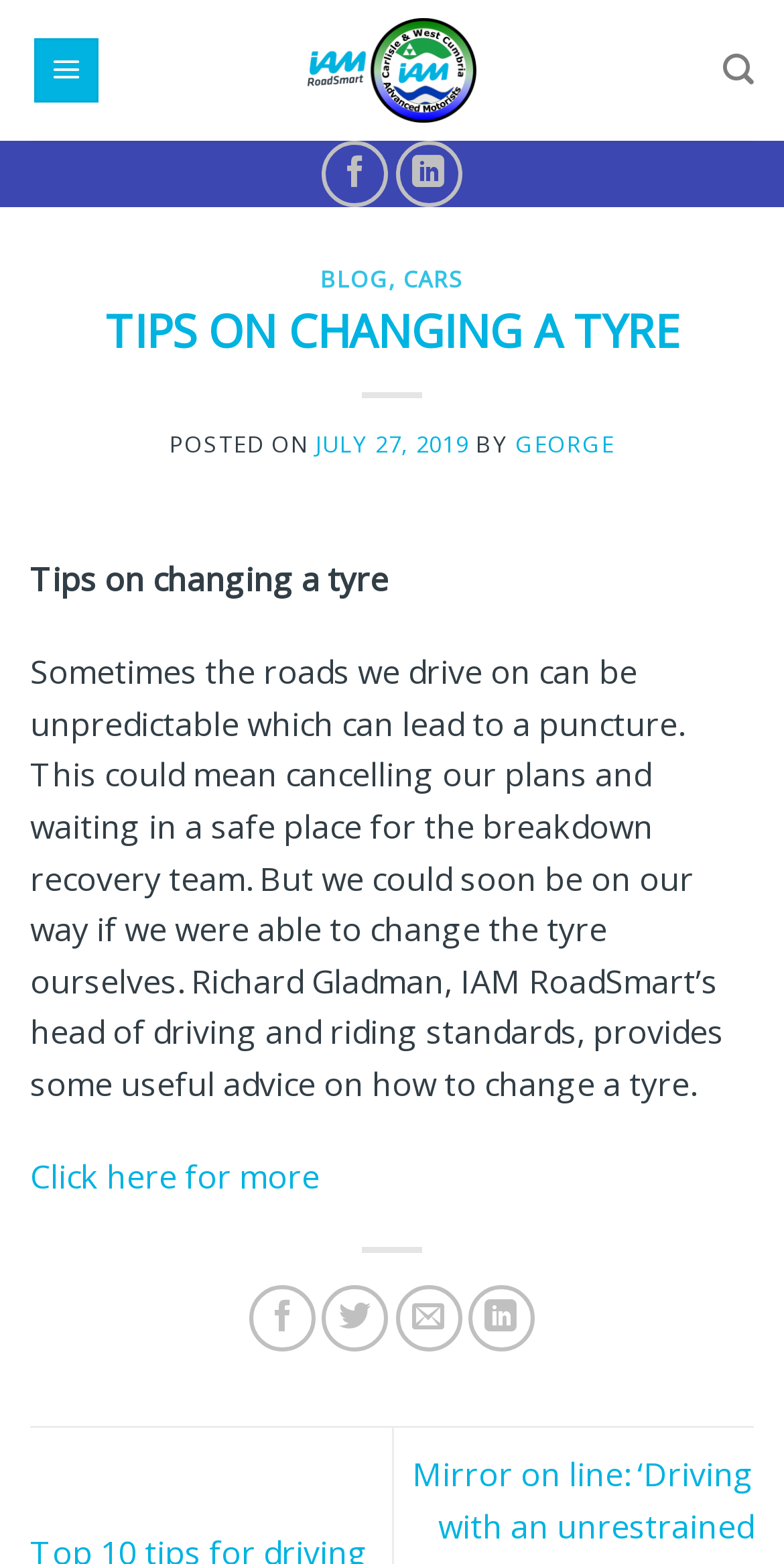Please answer the following question using a single word or phrase: 
What is the name of the organization associated with the blog?

IAM SmartRoad